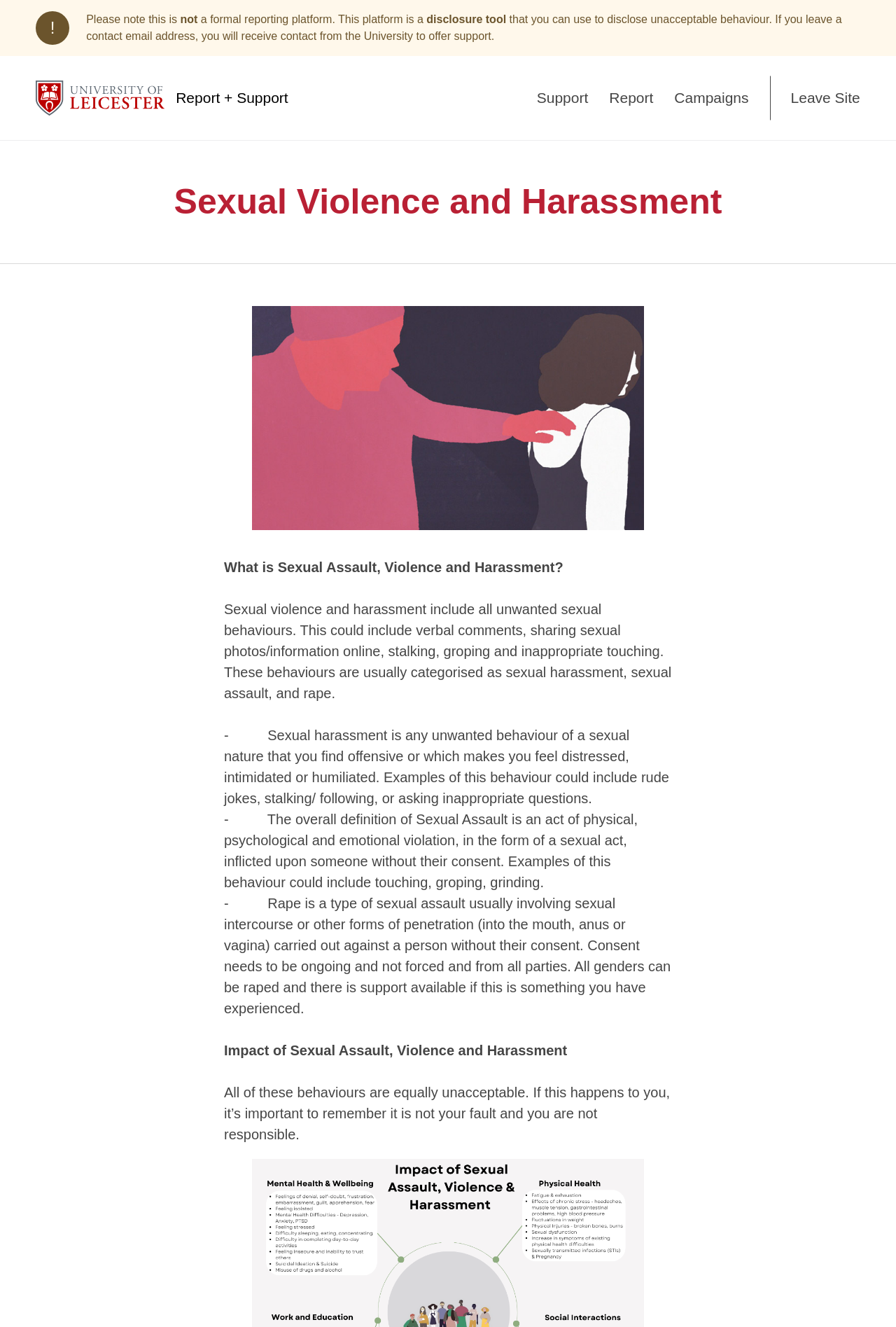What is the impact of sexual assault, violence, and harassment?
Ensure your answer is thorough and detailed.

According to the text, all of these behaviors are equally unacceptable, and if this happens to someone, it's important to remember it is not their fault and they are not responsible.